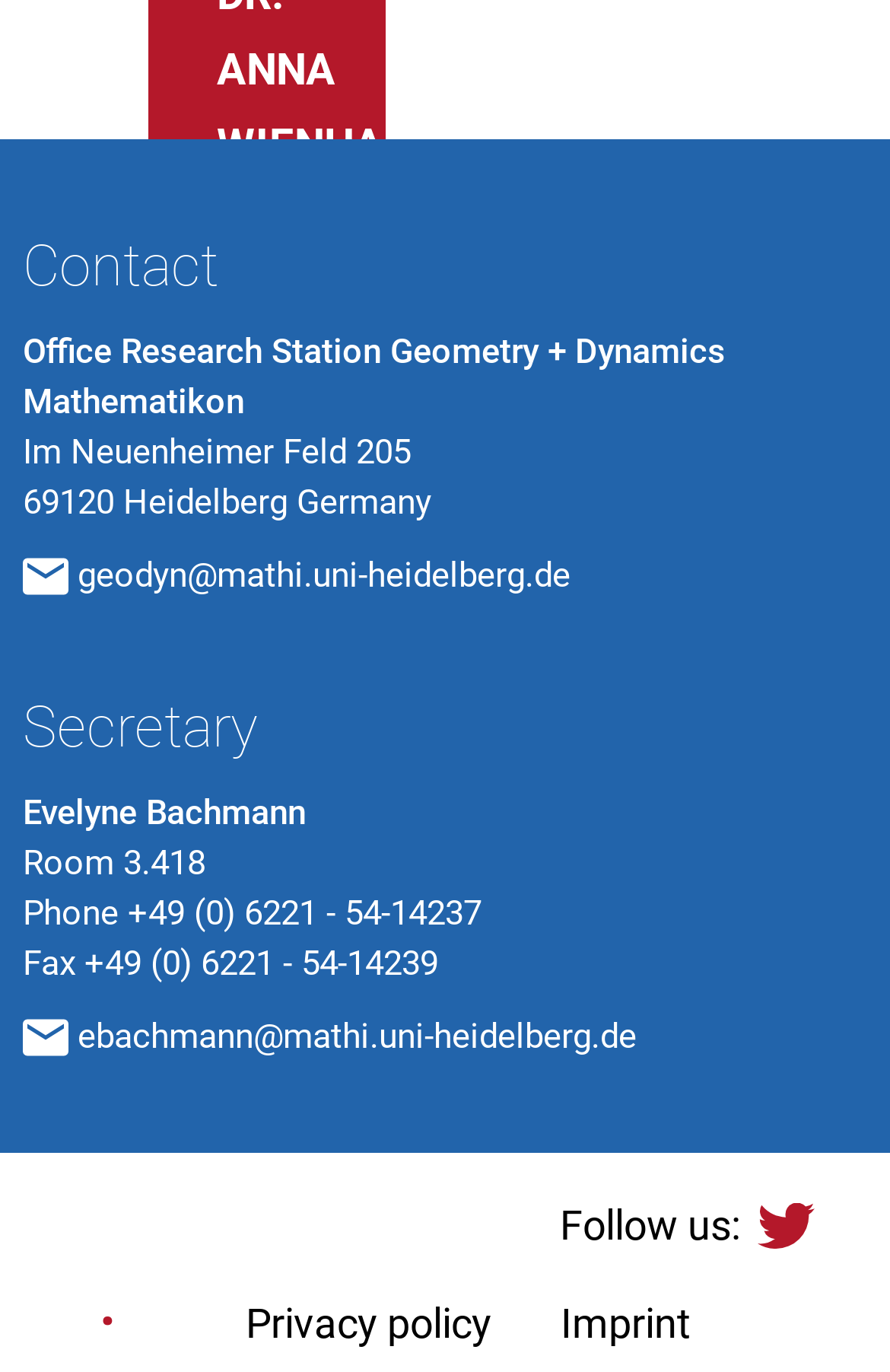Determine the bounding box coordinates of the region to click in order to accomplish the following instruction: "Download thesis PDF". Provide the coordinates as four float numbers between 0 and 1, specifically [left, top, right, bottom].

[0.244, 0.225, 0.356, 0.301]